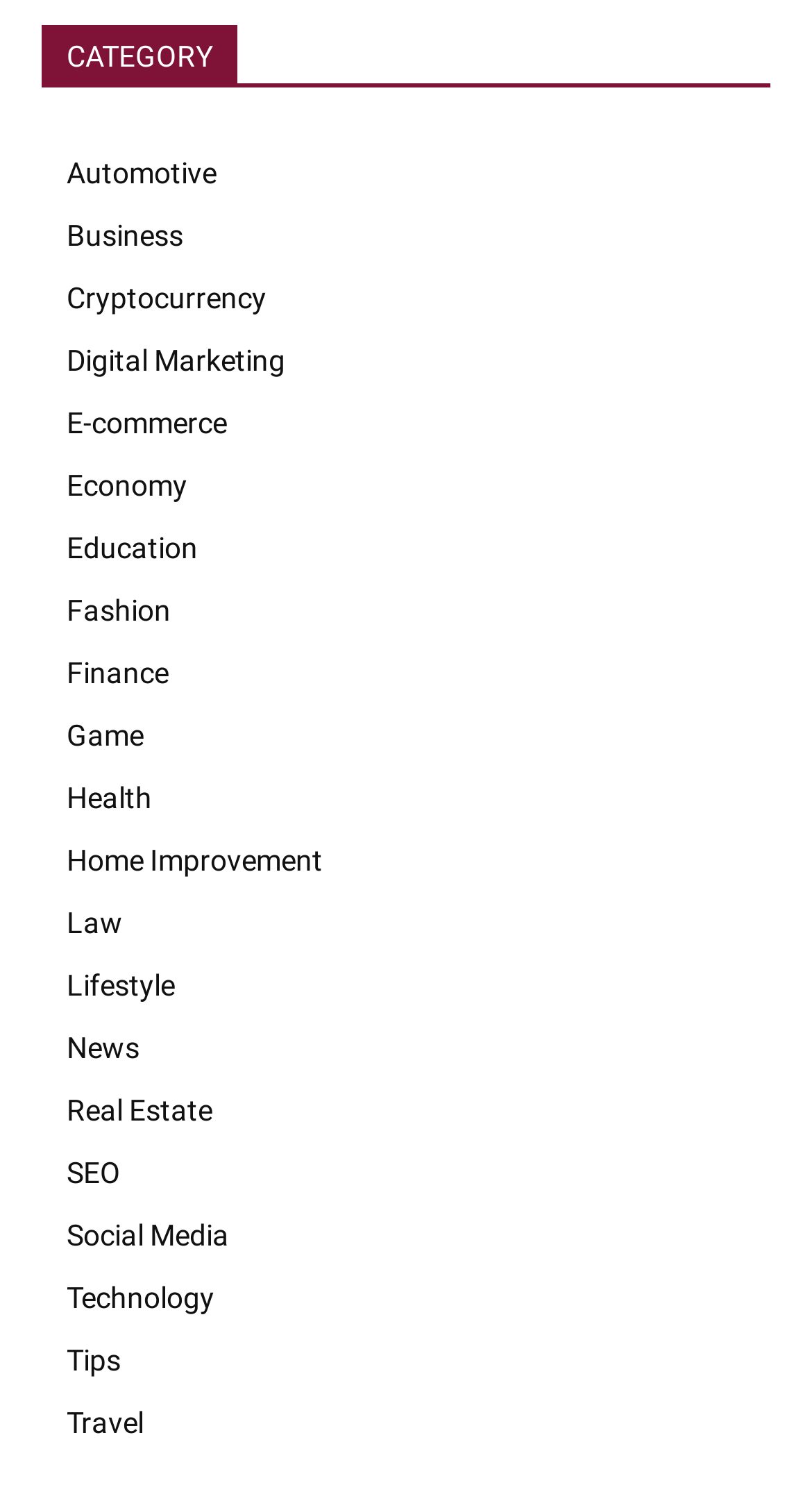Use one word or a short phrase to answer the question provided: 
What is the bounding box coordinate of the 'Technology' link?

[0.051, 0.849, 0.949, 0.891]